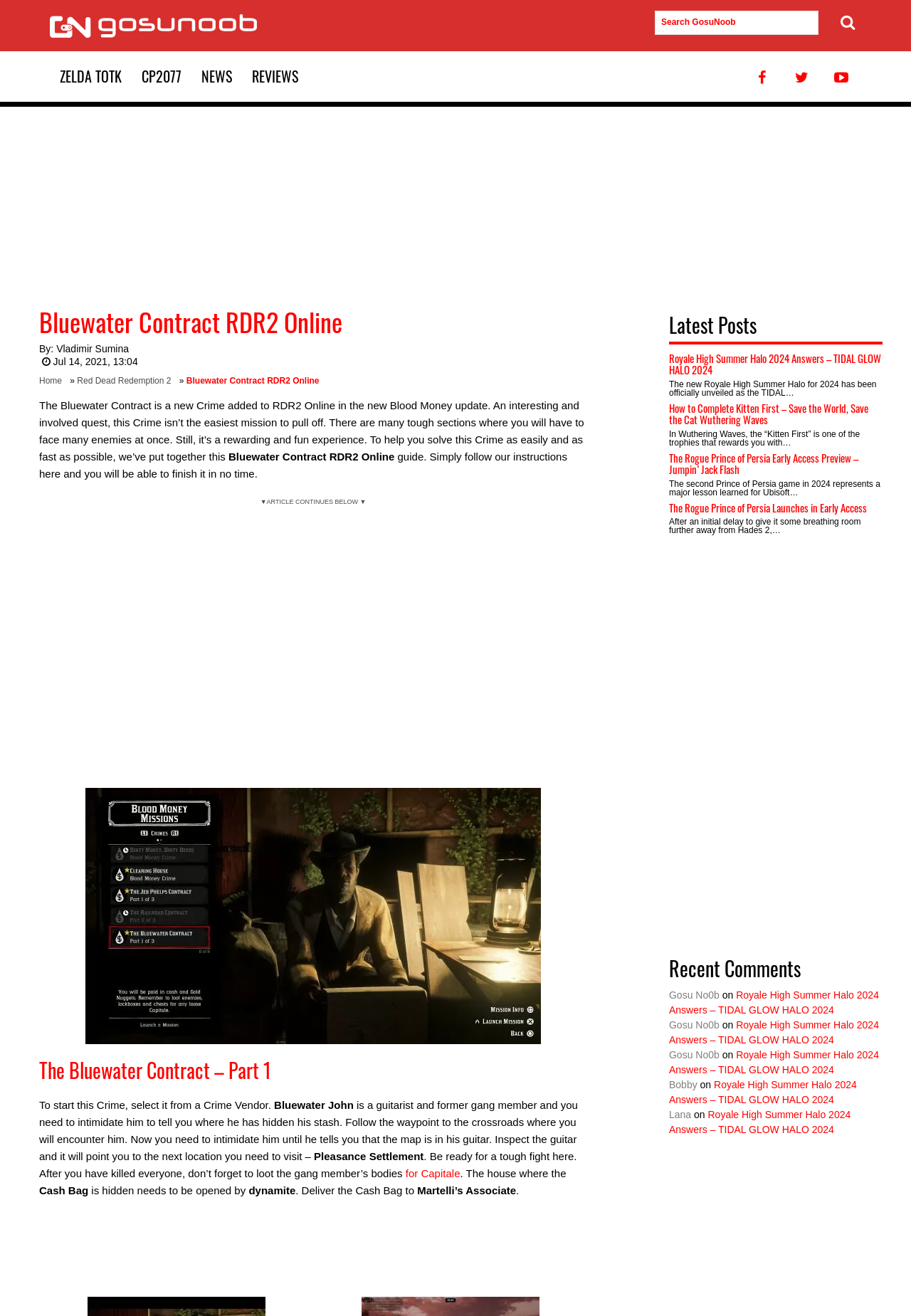Please give the bounding box coordinates of the area that should be clicked to fulfill the following instruction: "Visit the Zelda TOTK page". The coordinates should be in the format of four float numbers from 0 to 1, i.e., [left, top, right, bottom].

[0.055, 0.039, 0.145, 0.077]